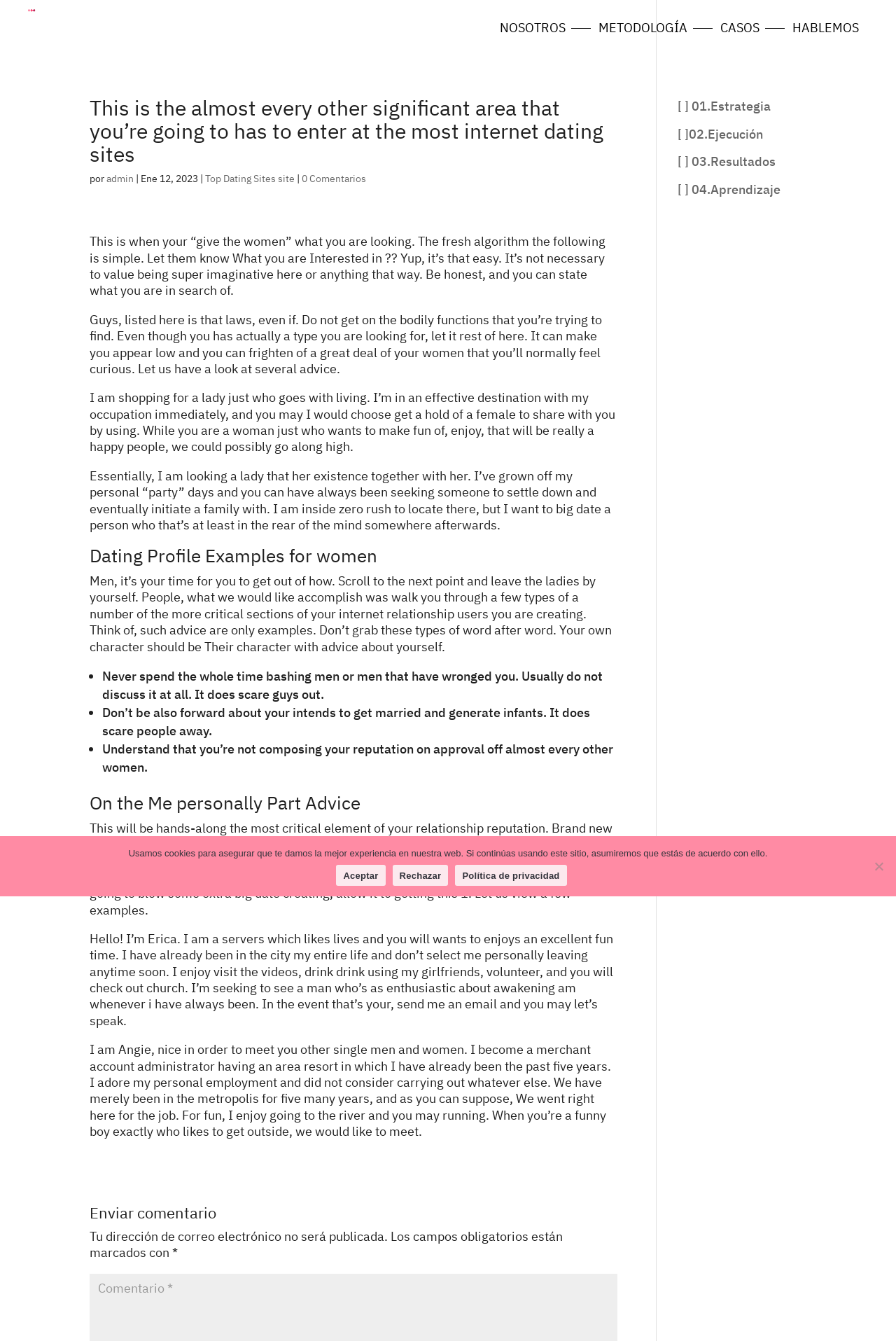Find the bounding box coordinates for the UI element whose description is: "Top Dating Sites site". The coordinates should be four float numbers between 0 and 1, in the format [left, top, right, bottom].

[0.229, 0.128, 0.329, 0.138]